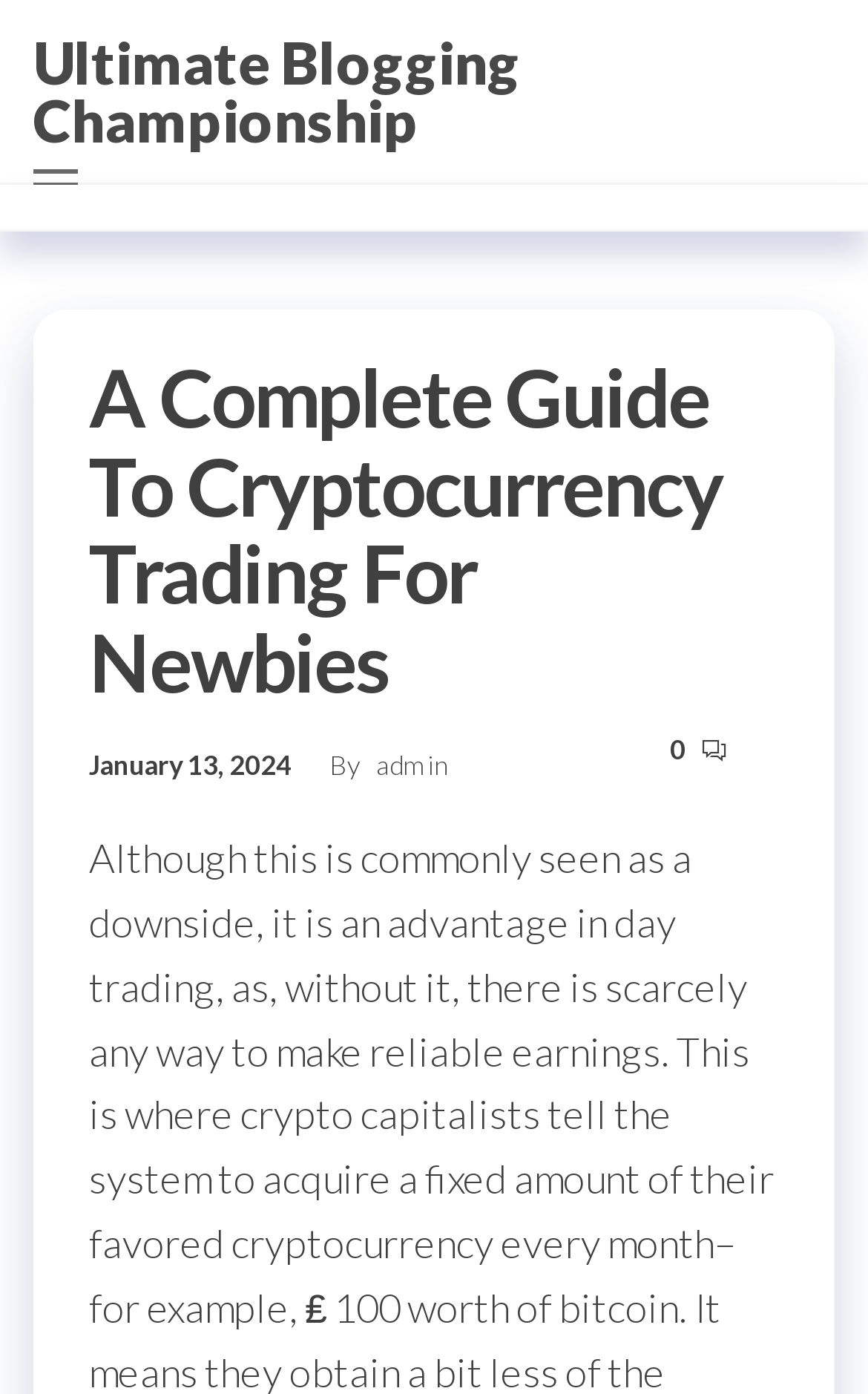Please find the bounding box for the following UI element description. Provide the coordinates in (top-left x, top-left y, bottom-right x, bottom-right y) format, with values between 0 and 1: admin

[0.433, 0.537, 0.518, 0.561]